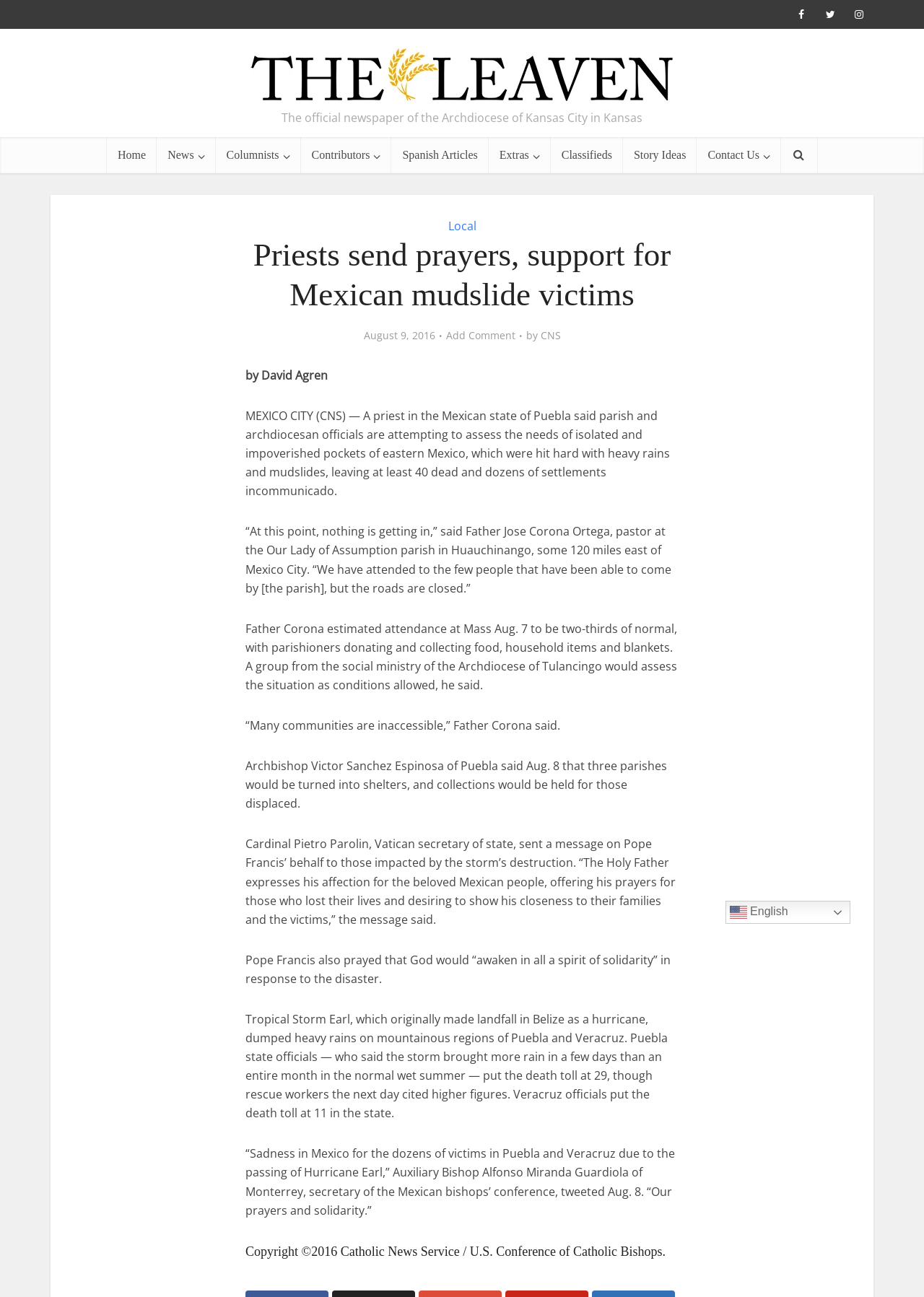Based on the element description: "Instagram", identify the UI element and provide its bounding box coordinates. Use four float numbers between 0 and 1, [left, top, right, bottom].

[0.914, 0.0, 0.945, 0.022]